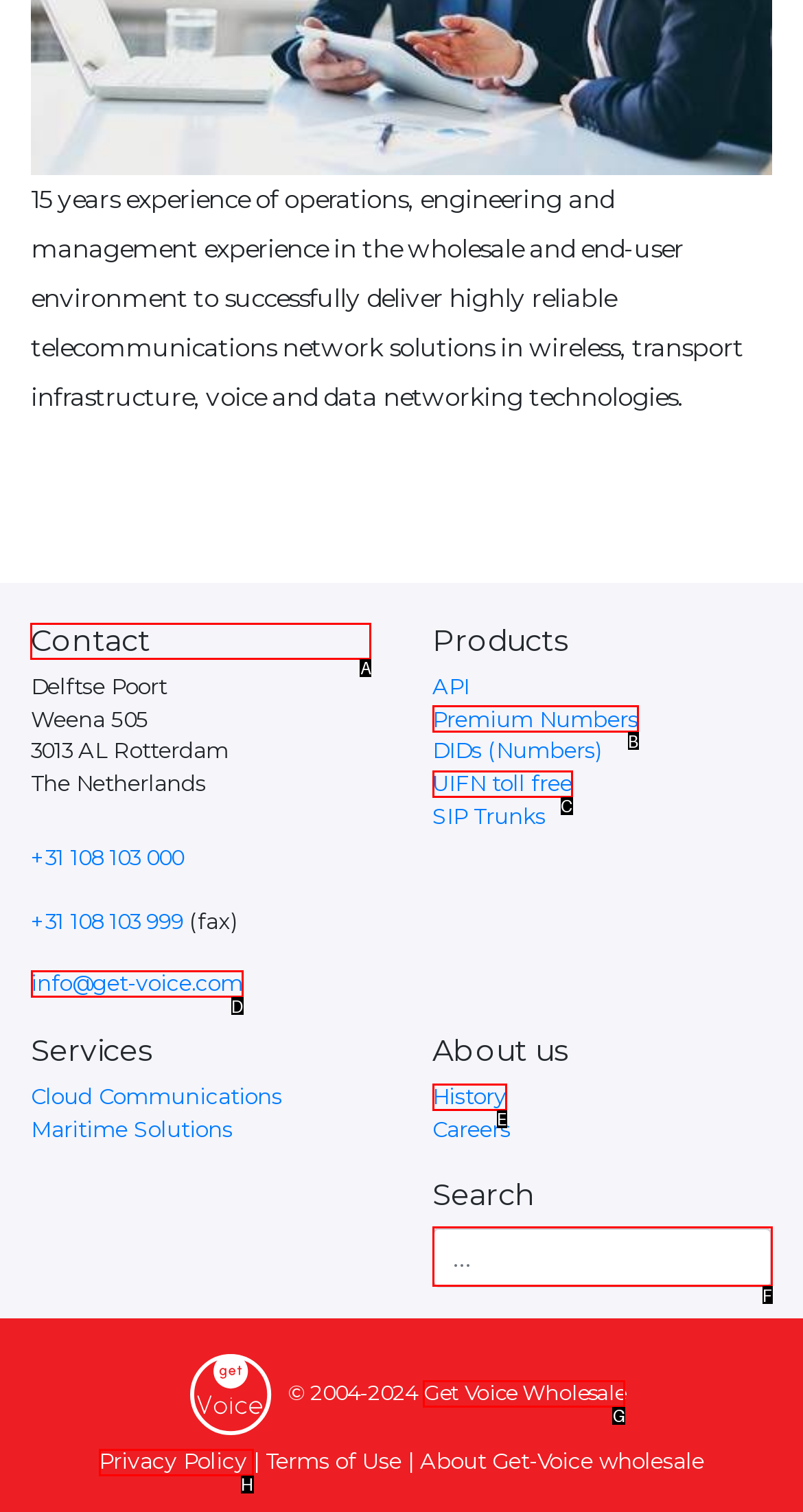Identify the letter of the option that should be selected to accomplish the following task: Click the 'Contact' heading. Provide the letter directly.

A